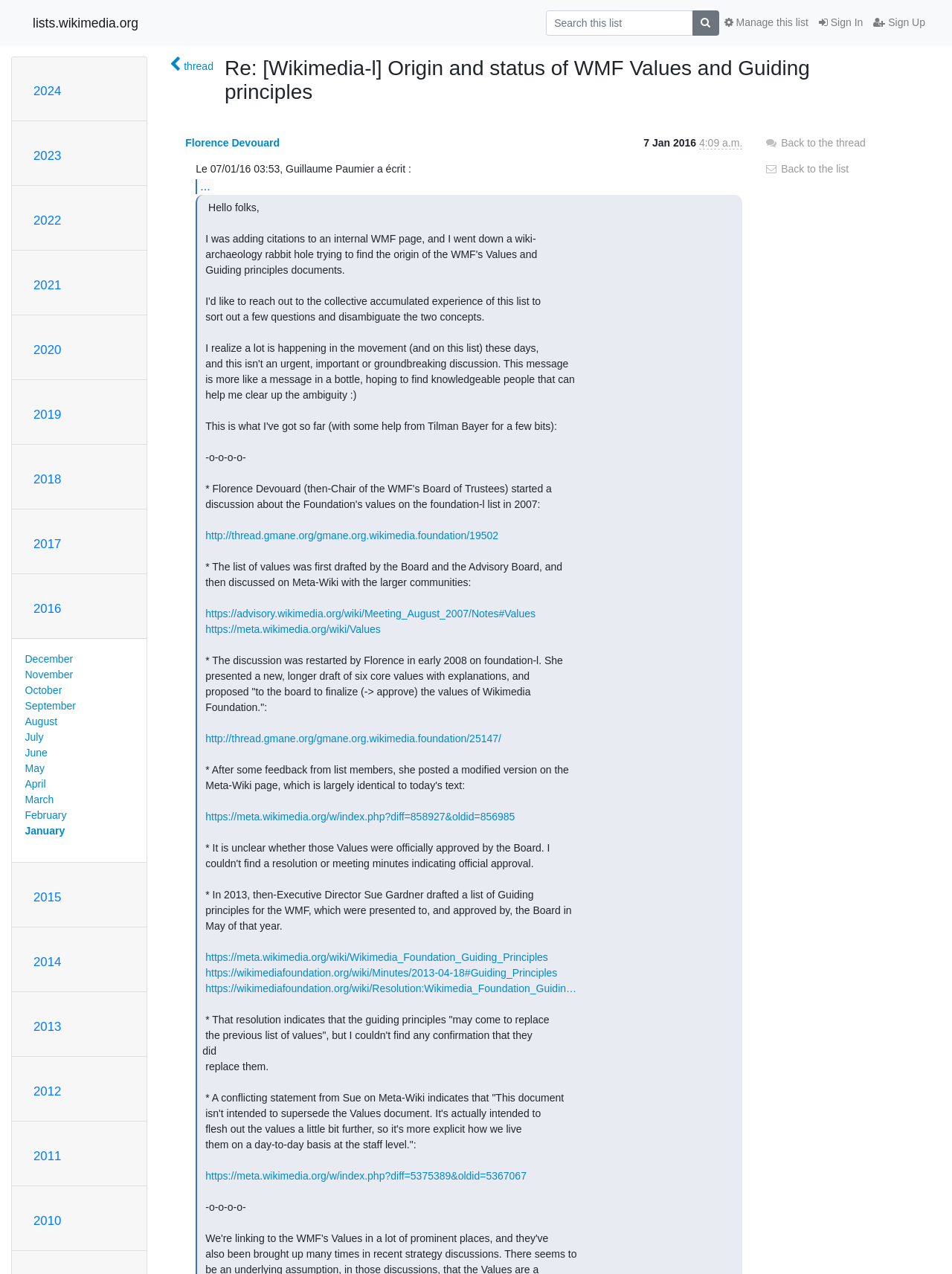Please specify the bounding box coordinates of the element that should be clicked to execute the given instruction: 'Search this list'. Ensure the coordinates are four float numbers between 0 and 1, expressed as [left, top, right, bottom].

[0.573, 0.008, 0.728, 0.028]